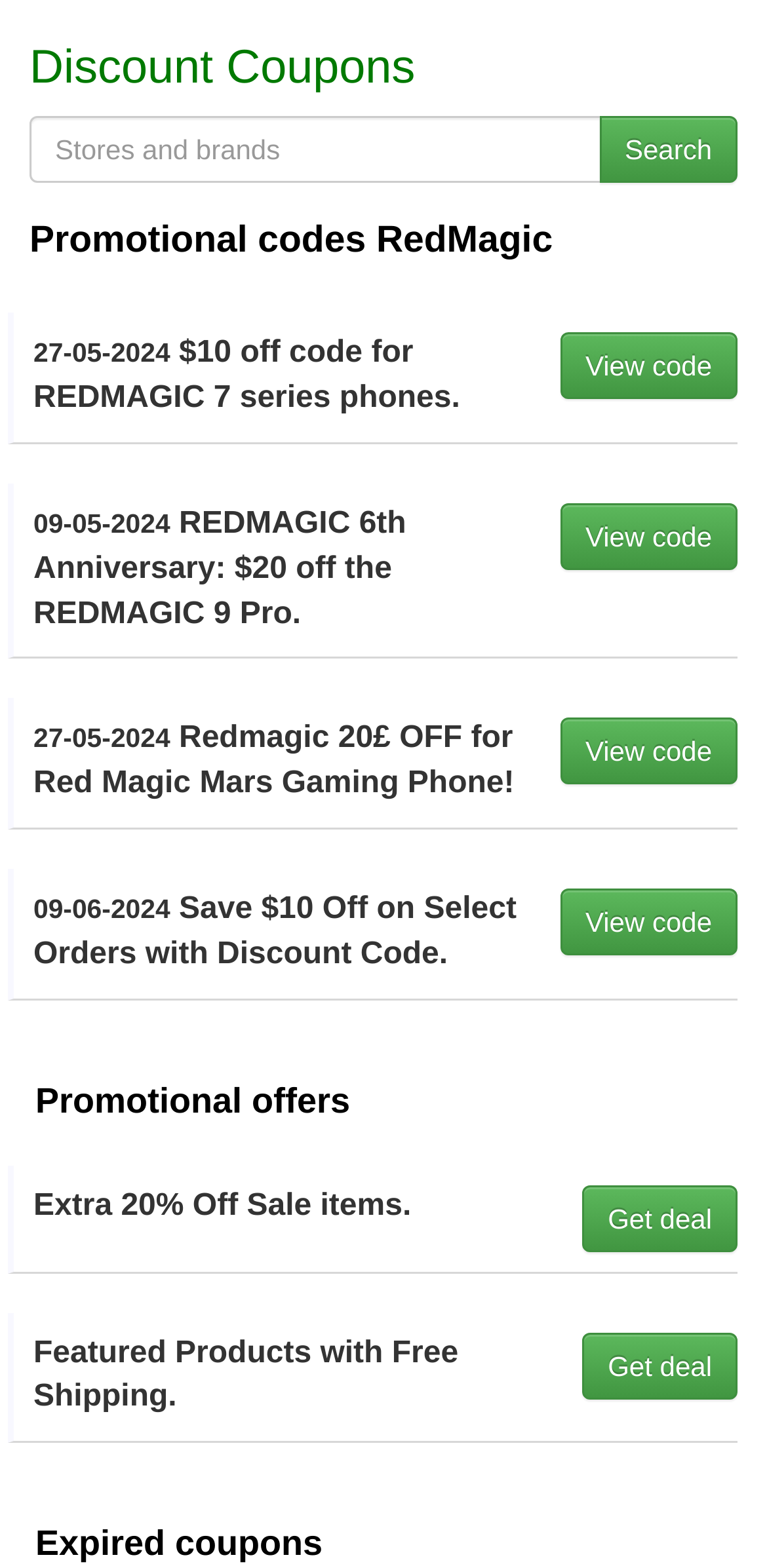What is the discount for REDMAGIC 7 series phones? Examine the screenshot and reply using just one word or a brief phrase.

$10 off